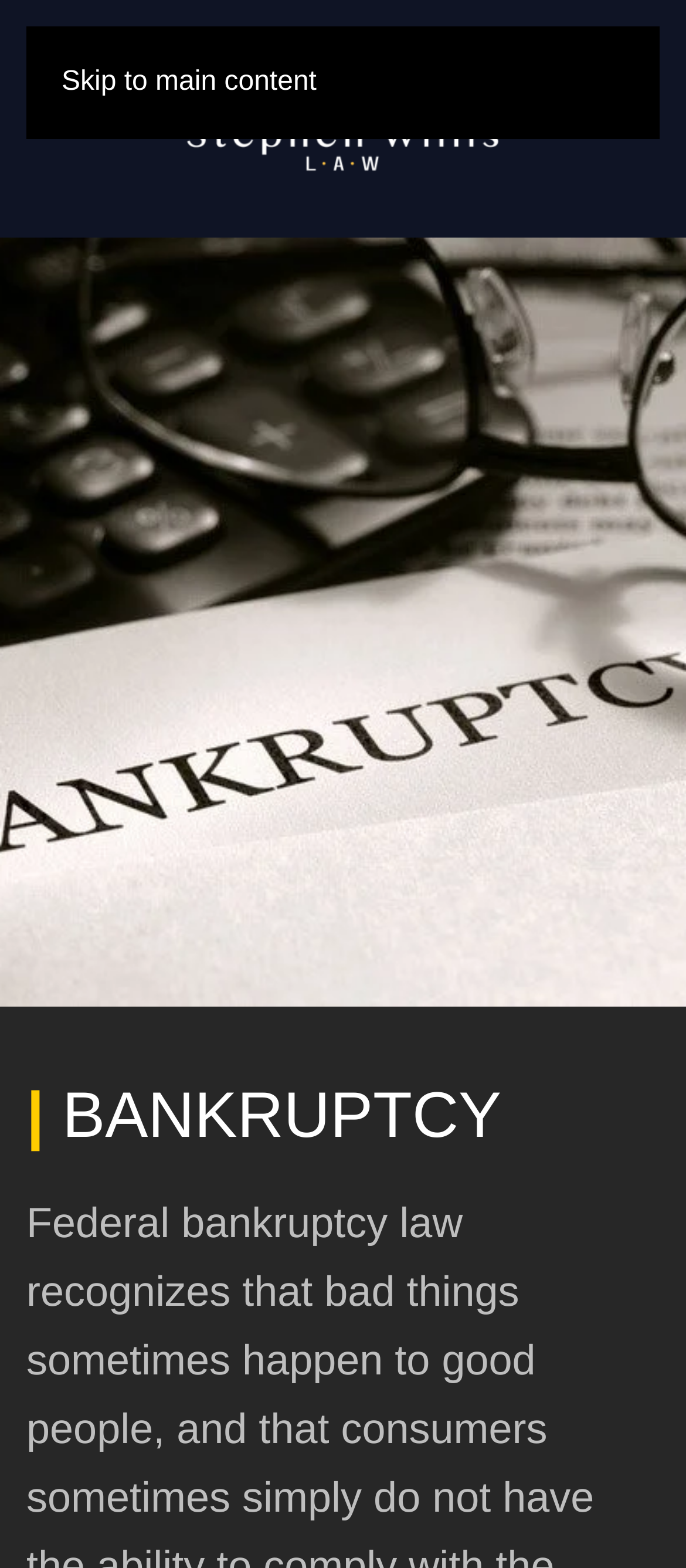Find the bounding box coordinates of the UI element according to this description: "Skip to main content".

[0.09, 0.043, 0.461, 0.062]